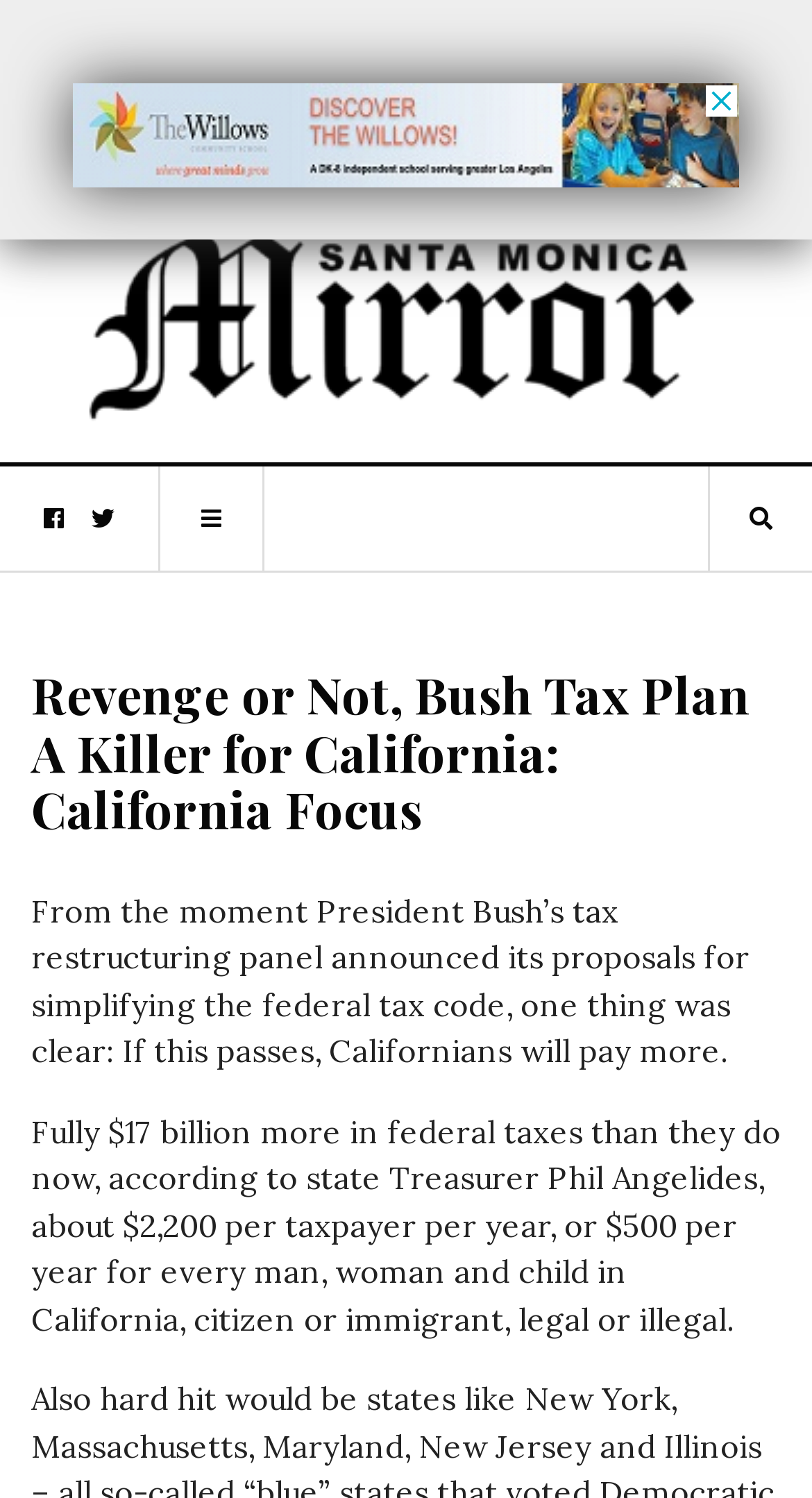What is the topic of the article?
Carefully analyze the image and provide a detailed answer to the question.

The article discusses the impact of President Bush's tax plan on California, specifically how it will affect the state's taxpayers, indicating that the topic of the article is the Bush Tax Plan.